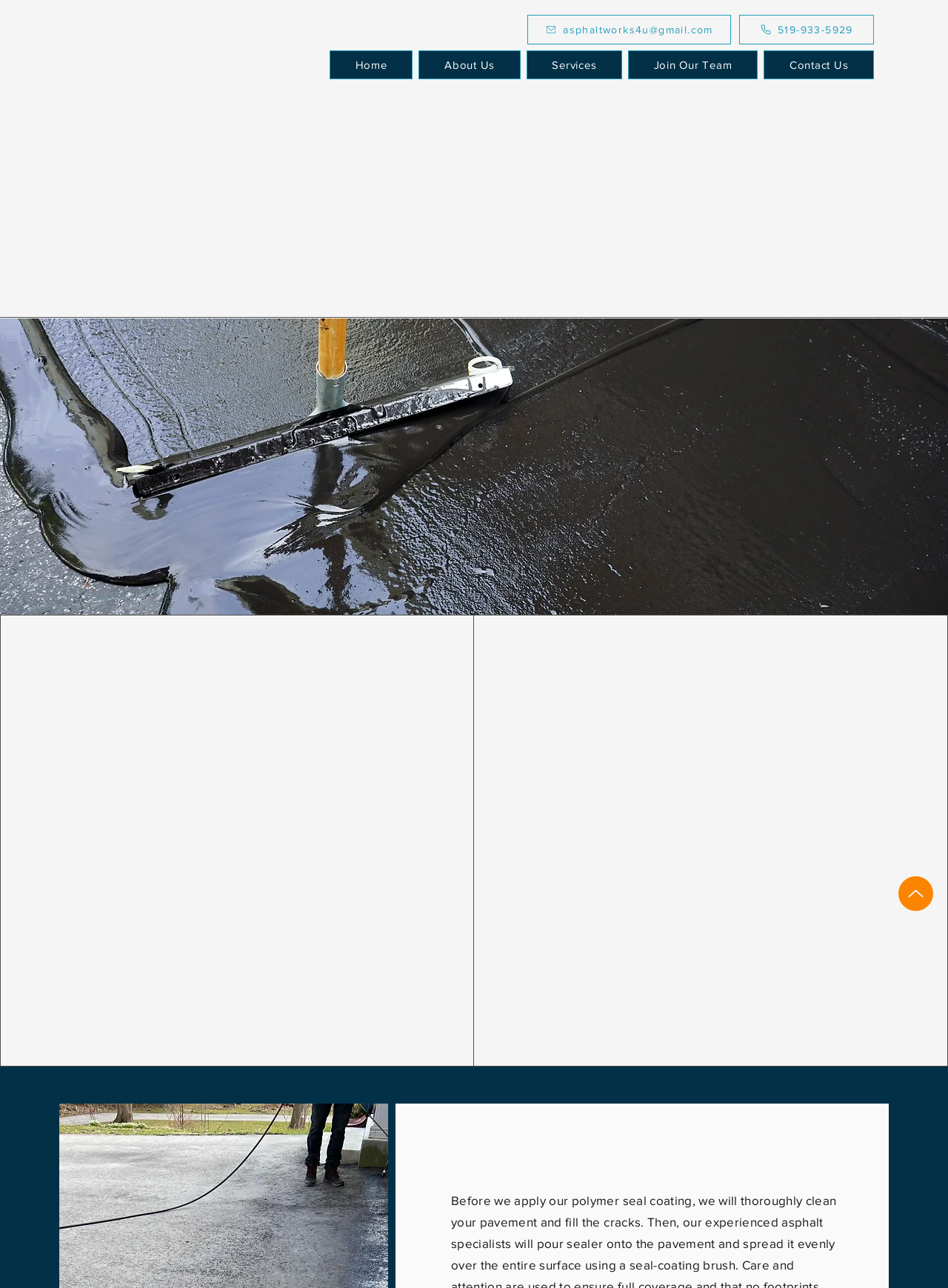What is shown in the image on the webpage?
Refer to the image and provide a thorough answer to the question.

The image on the webpage appears to be related to seal coating, which is the main topic of the webpage. It is likely an illustration or a photo of the seal coating process or its result.